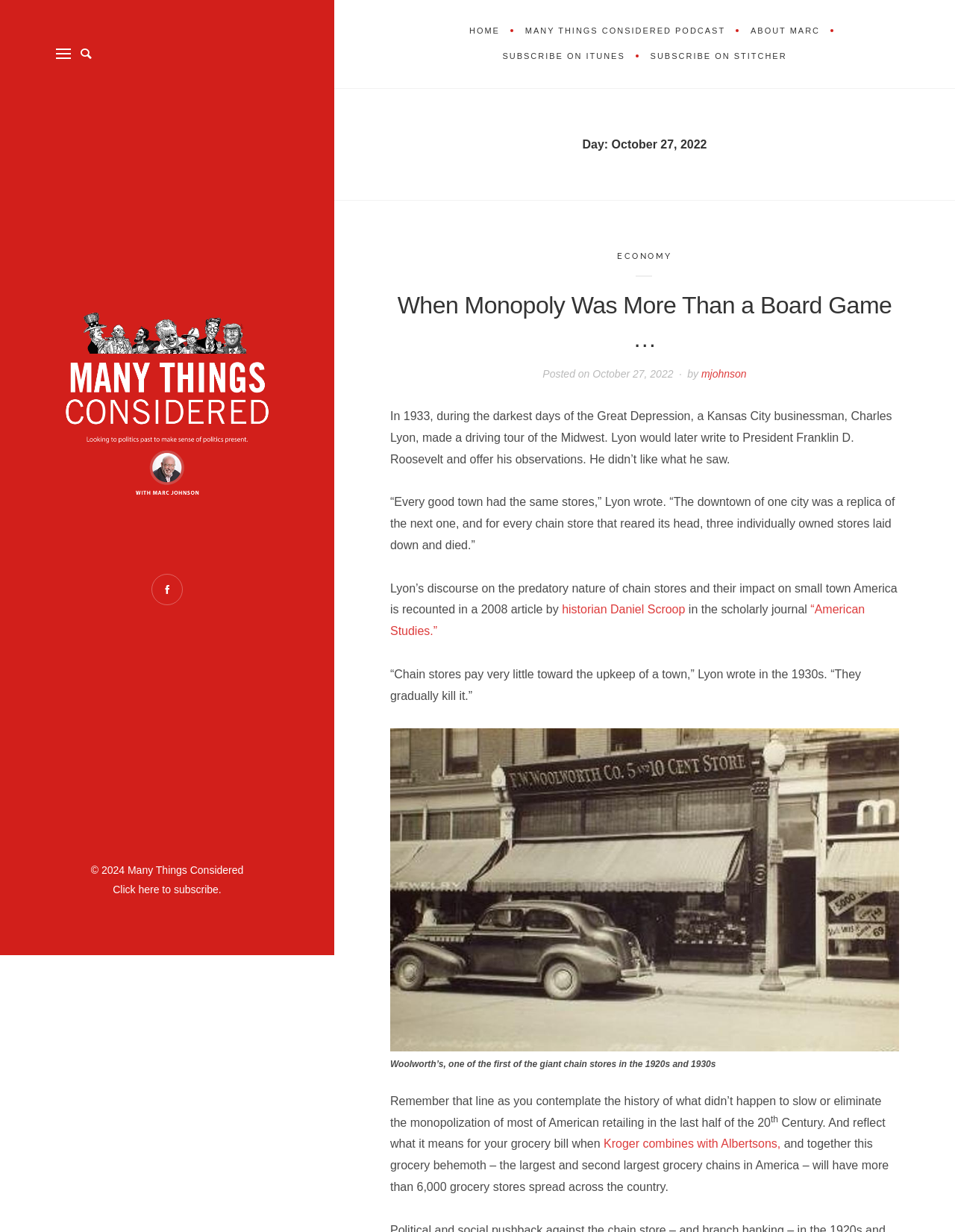Please find the bounding box coordinates of the element that needs to be clicked to perform the following instruction: "Read the article about When Monopoly Was More Than a Board Game". The bounding box coordinates should be four float numbers between 0 and 1, represented as [left, top, right, bottom].

[0.416, 0.237, 0.934, 0.286]